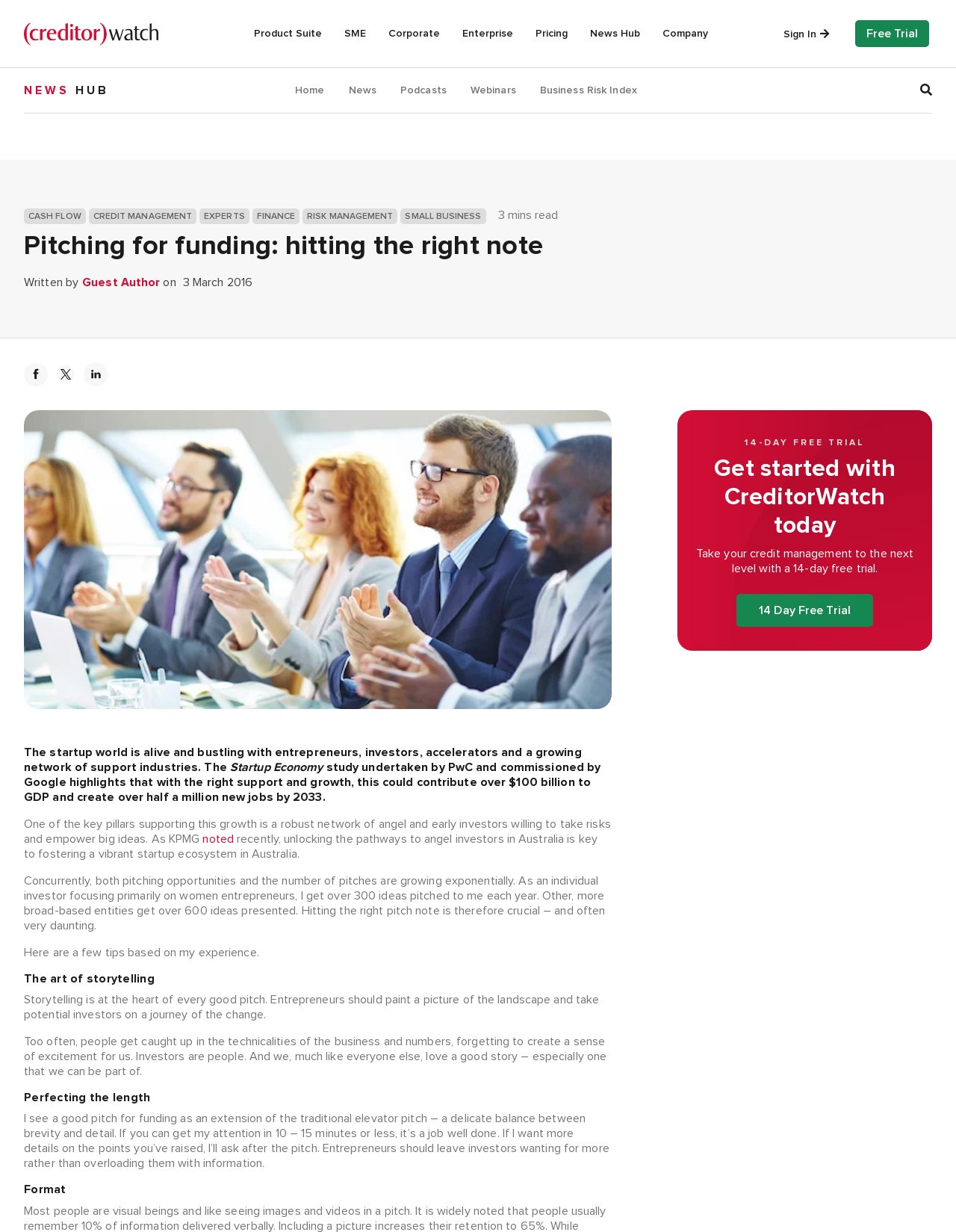What is the date of the article?
Using the screenshot, give a one-word or short phrase answer.

3 March 2016